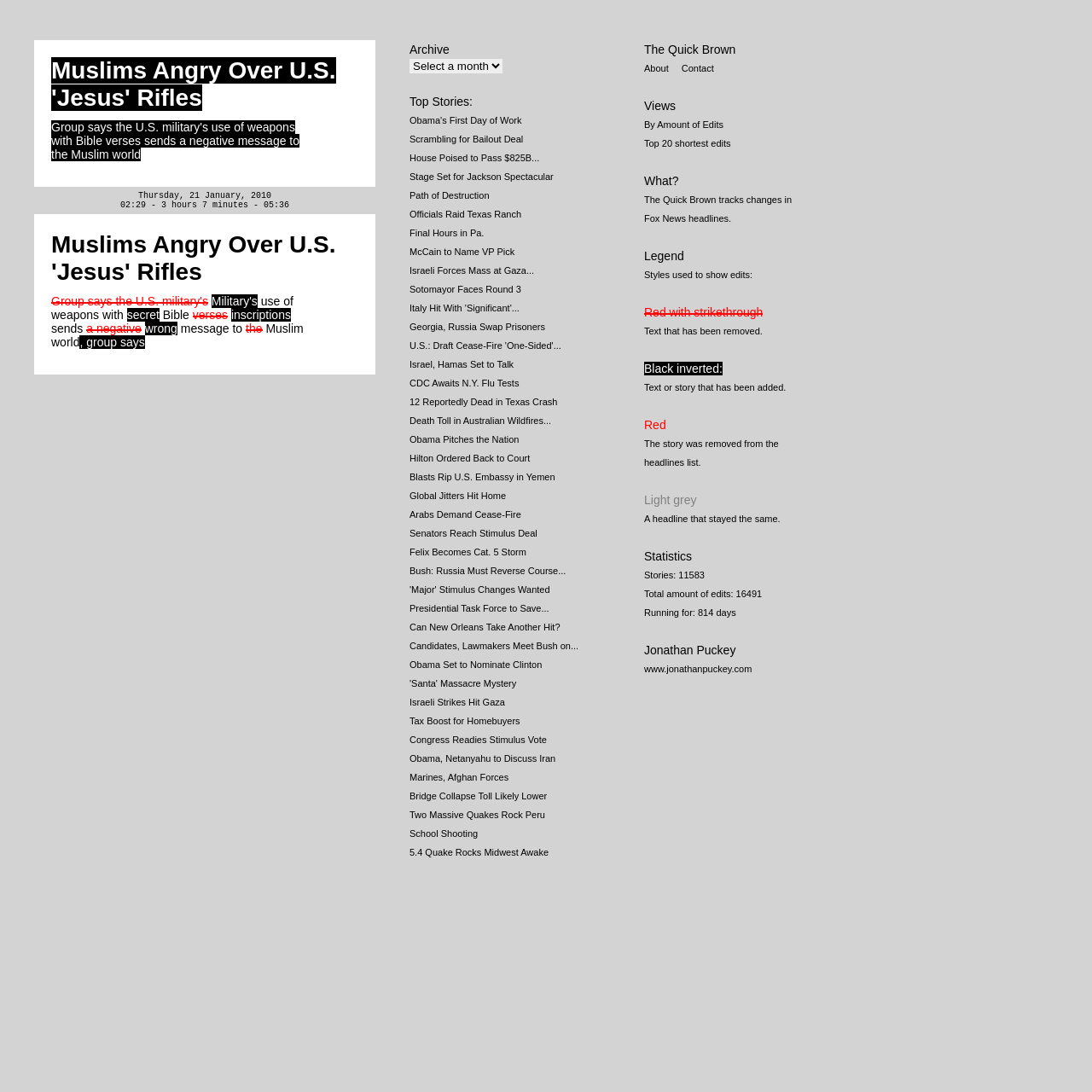Use a single word or phrase to answer the question:
What is the time of the news?

02:29